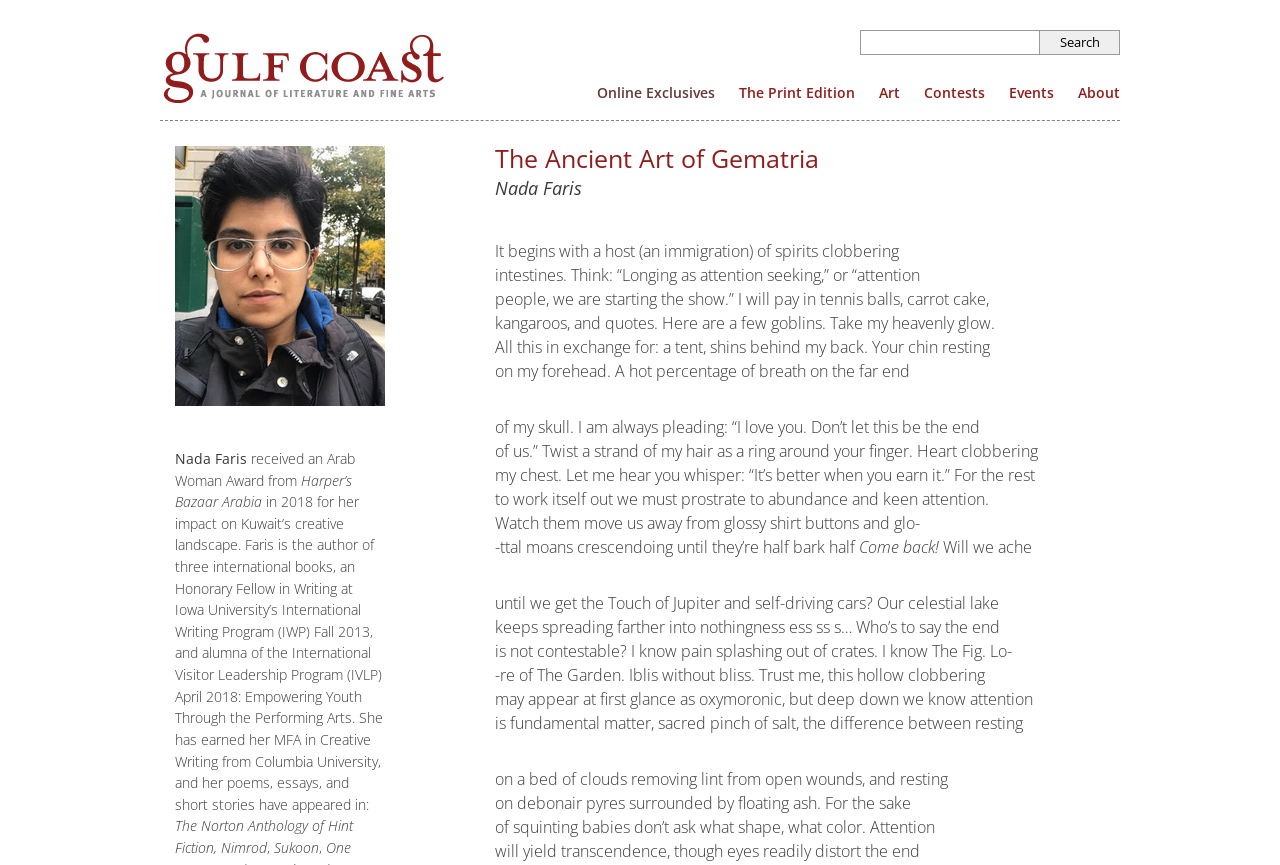What is the headline of the webpage?

The Ancient Art of Gematria